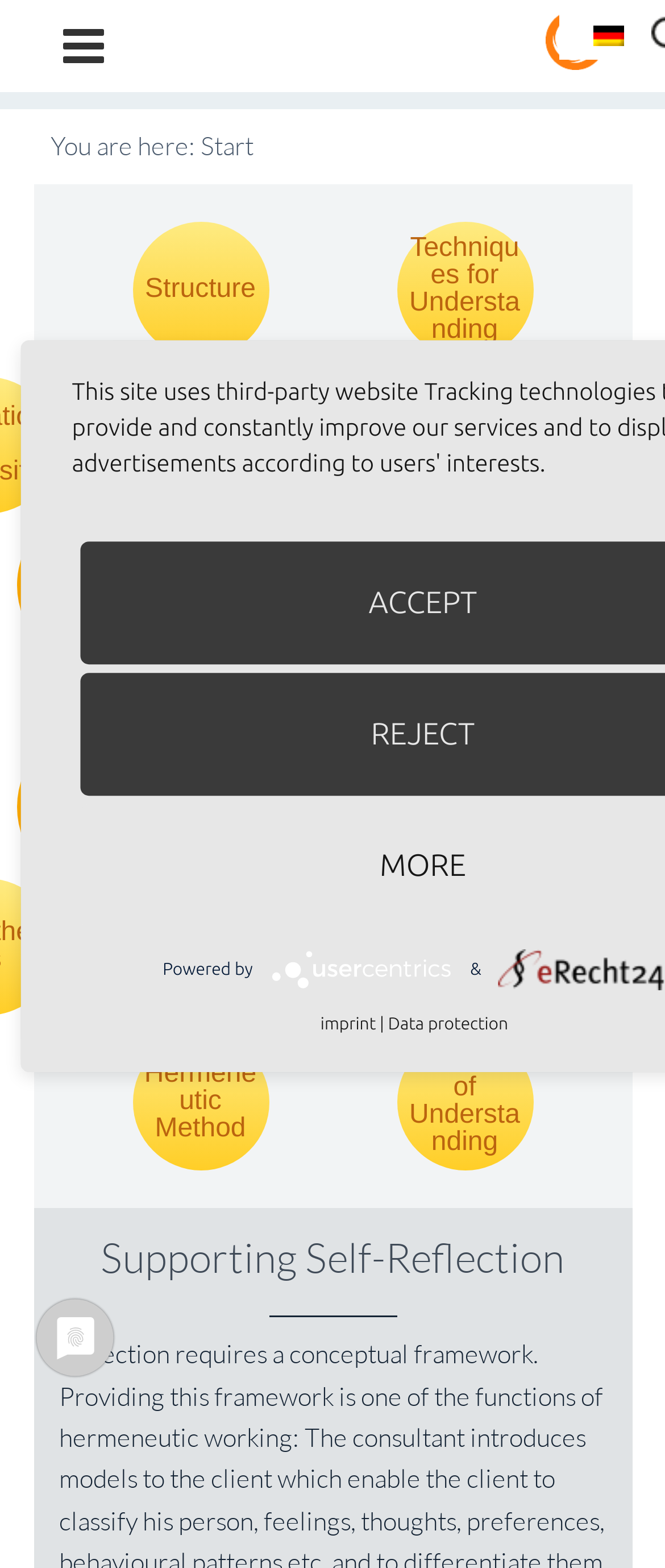Offer an extensive depiction of the webpage and its key elements.

The webpage is titled "Supporting Self-Reflection | Metatheorie der Veränderung" and has a prominent link with the same title at the top left corner. Below this title, there is a horizontal navigation menu with several links, including "Explaining", "Feedback", "Forms of Self-Reflection", and others. These links are arranged in a table layout, with some of them positioned on the left side and others on the right side.

On the top right corner, there is a language selection option with a link to "German" and a corresponding flag icon. Below this, there is a breadcrumb trail with the text "You are here:" followed by a "Start" link.

The main content area has a heading "Supporting Self-Reflection" at the top, followed by a series of links and text blocks. There are several images on the page, including a logo for the "Usercentrics Consent Management Platform" at the bottom left corner.

At the bottom of the page, there are three buttons labeled "ACCEPT", "REJECT", and "MORE", arranged horizontally. Below these buttons, there is a footer section with text "Powered by" followed by the Usercentrics logo and links to "imprint" and "Data protection". The footer section also includes a separator character "|" between the links.